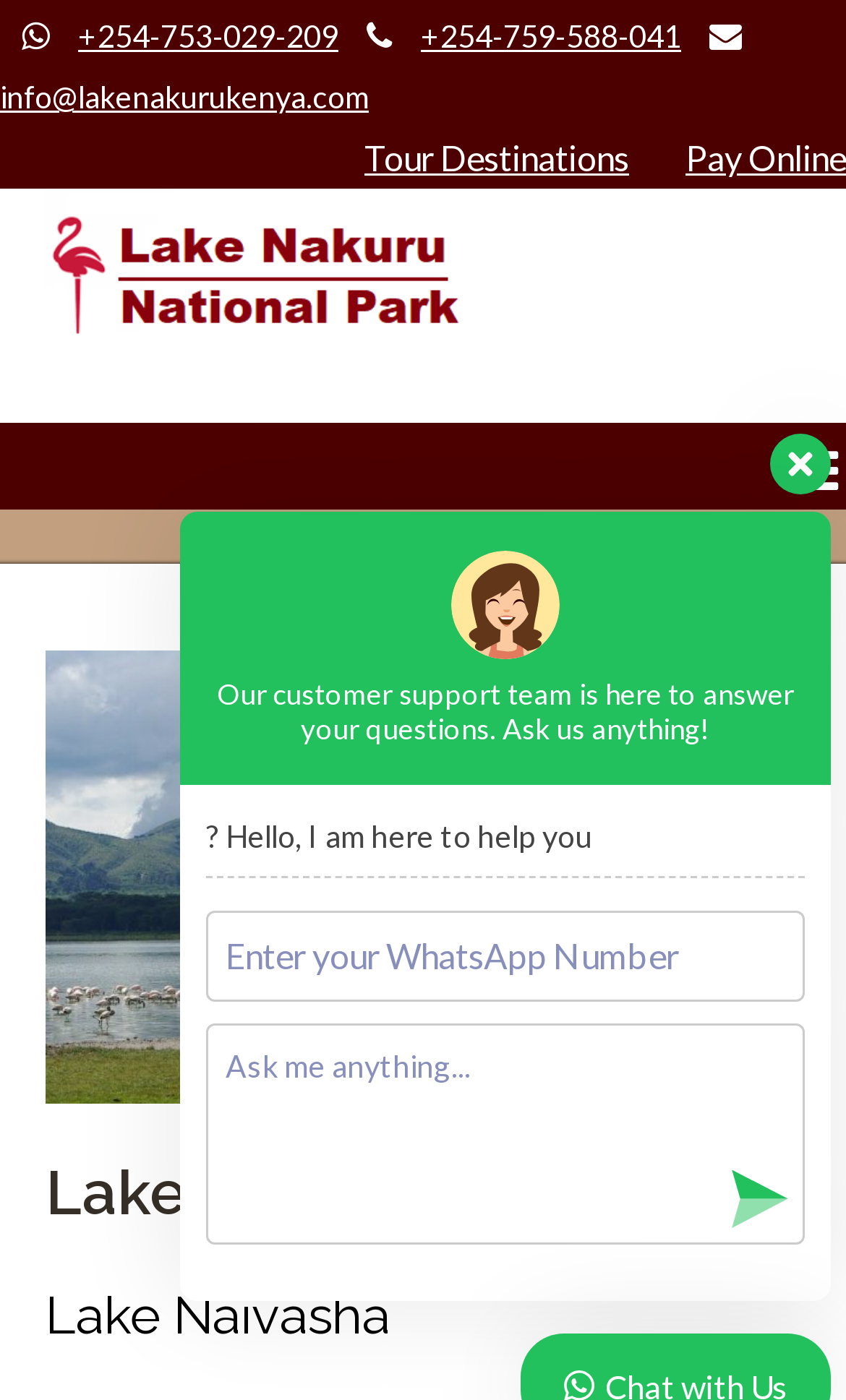Answer the following query with a single word or phrase:
How many links are in the top navigation bar?

3